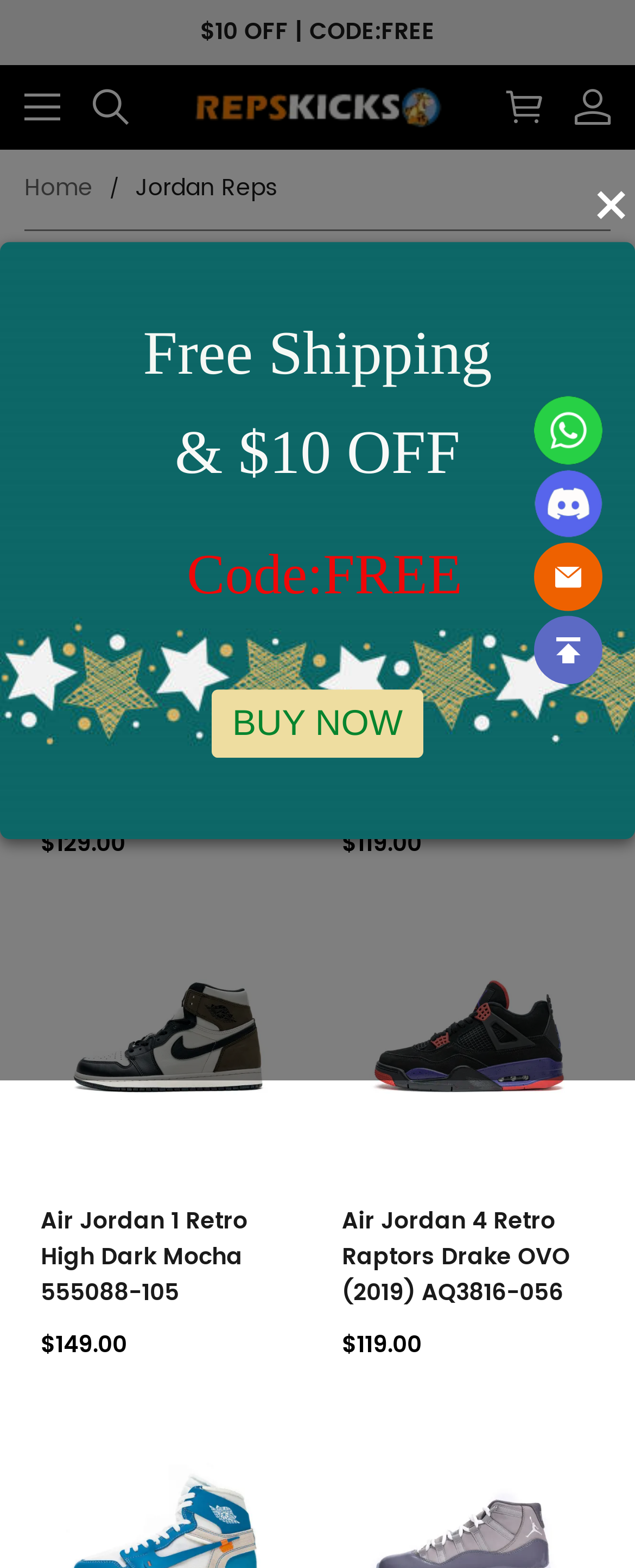Give an in-depth explanation of the webpage layout and content.

This webpage is an online shopping store for Jordan Reps, specifically Repskicks.com. At the top, there is a navigation menu button on the left and a shopping cart link on the right. Below the navigation menu button, there is a logo image of Repskicks. On the top right, there are links to the shopping cart page and account page.

The main content of the webpage is divided into two sections. On the left, there is a list of links to different pages, including the home page and a page for Jordan Reps. On the right, there is a section displaying search results, with 216 results found. The search results are sorted into a grid, with each item showing an image of the shoe, its name, and price.

There are four shoes displayed on the page, each with an image, name, and price. The shoes are Air Jordan 1 Retro Chicago, Air Jordan 4 Retro Fire Red, Air Jordan 1 Retro High Dark Mocha, and Air Jordan 4 Retro Raptors Drake OVO. The prices range from $119.00 to $149.00.

Above the search results, there is a promotion banner offering $10 off with the code "FREE" and free shipping. There is also a "BUY NOW" button. At the bottom of the page, there are social media links and a close button for the promotion banner.